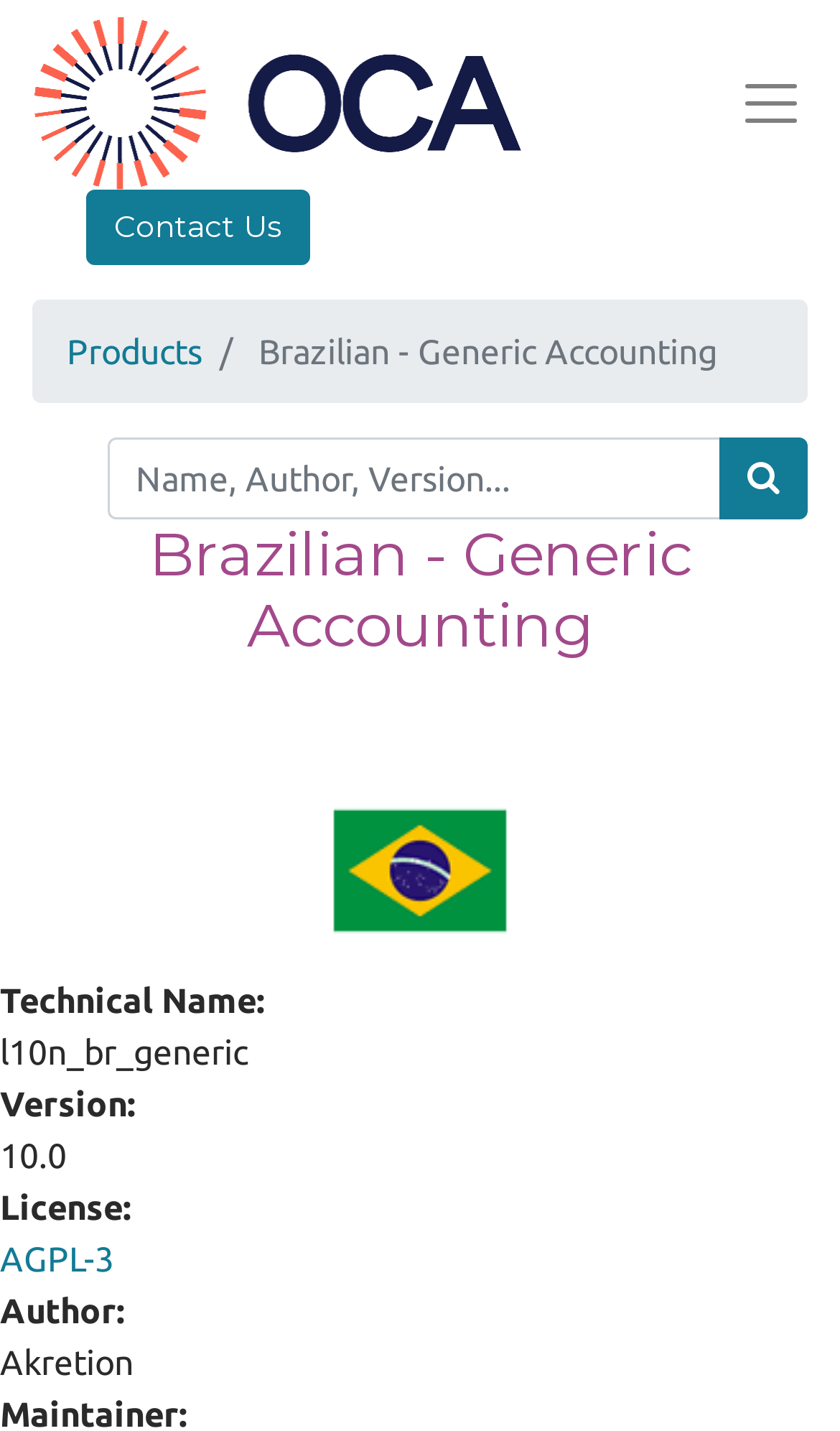Respond concisely with one word or phrase to the following query:
What is the name of the accounting module?

Brazilian - Generic Accounting